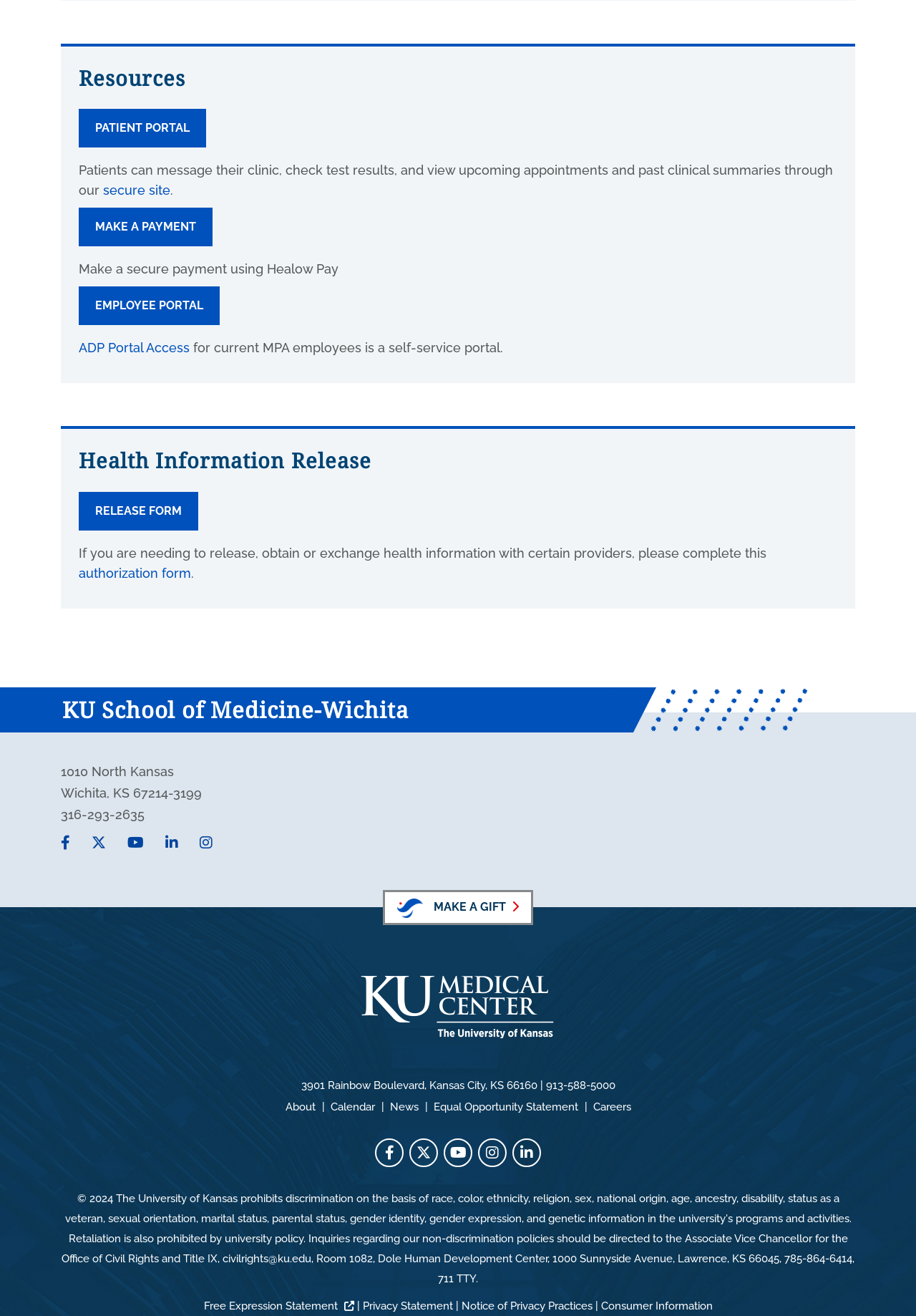What is the purpose of the patient portal?
Look at the image and answer the question with a single word or phrase.

Message clinic, check test results, view appointments